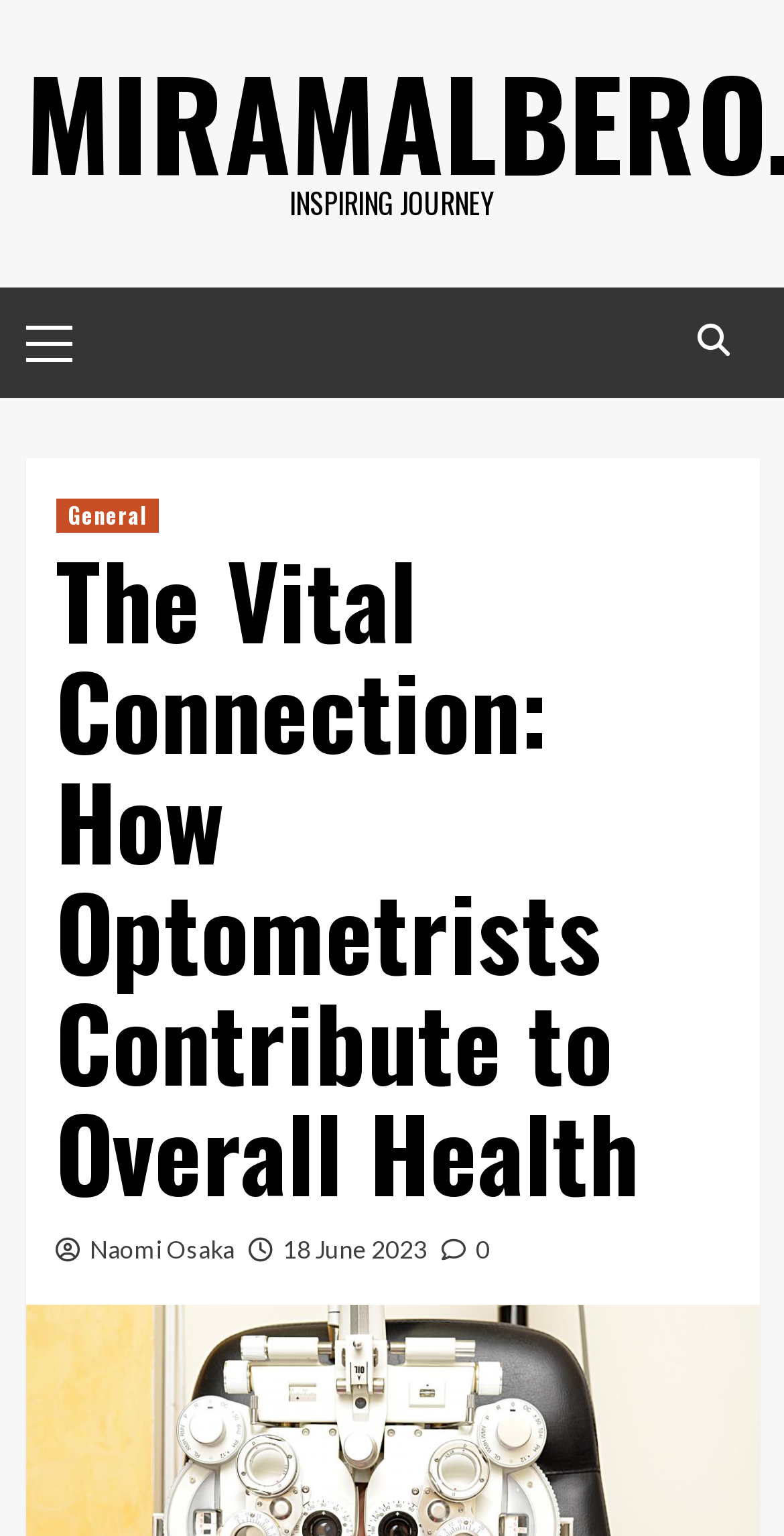What is the number next to the heart icon?
From the image, respond using a single word or phrase.

0